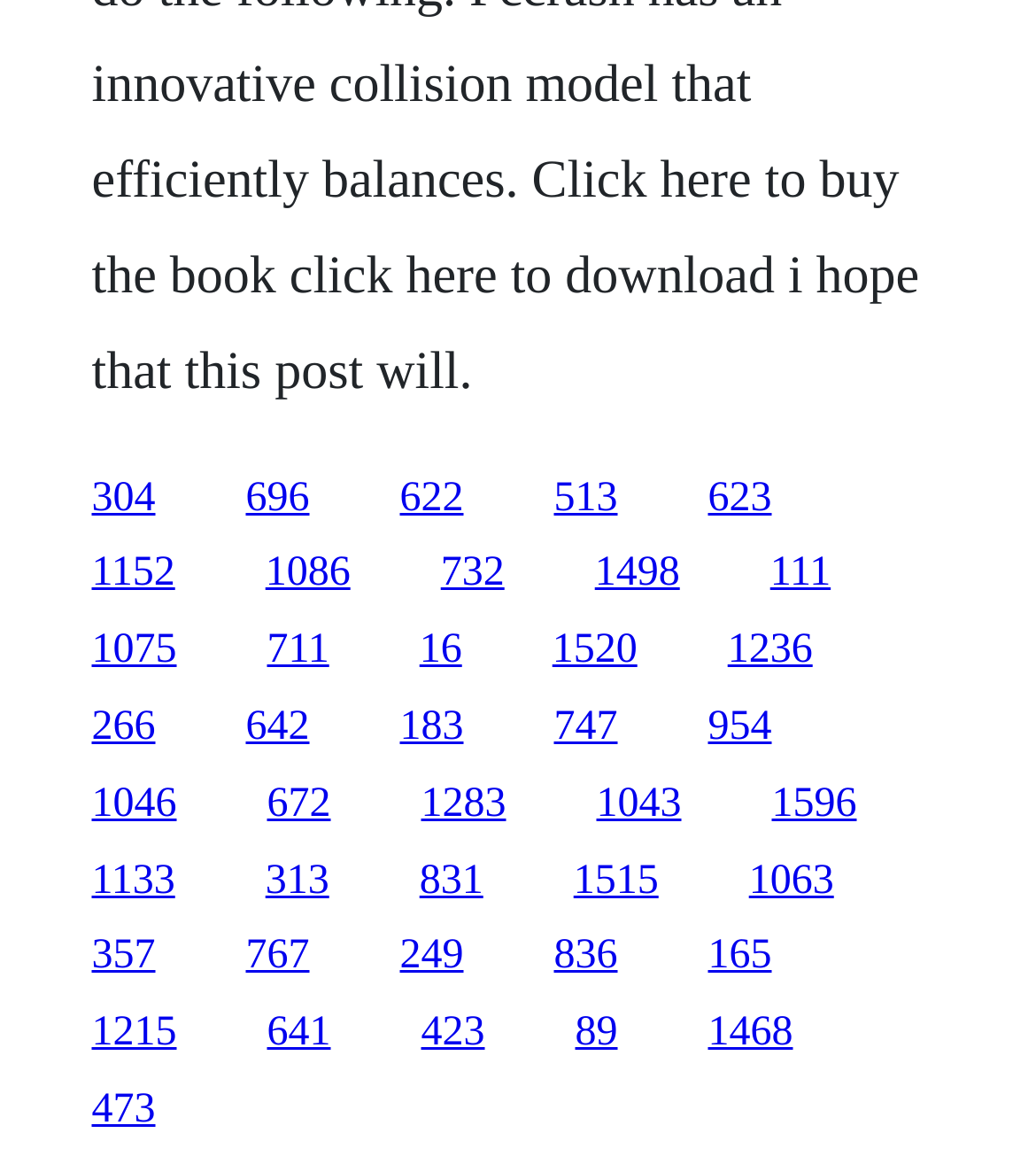What is the horizontal position of the link '1520'?
Using the information from the image, give a concise answer in one word or a short phrase.

Center-right